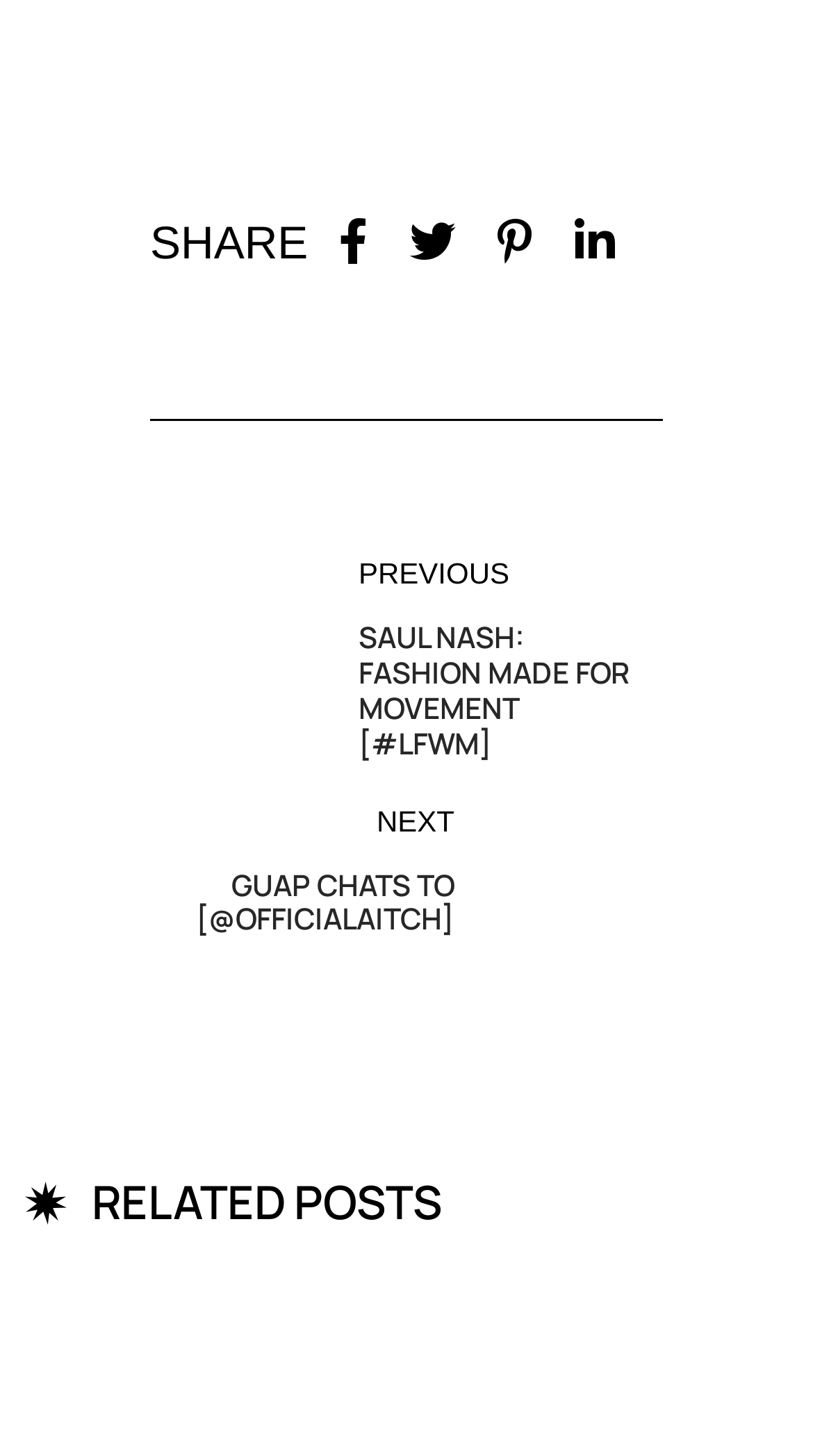Identify the bounding box of the UI element that matches this description: "GUAP chats to [@OfficialAitch]".

[0.223, 0.596, 0.559, 0.644]